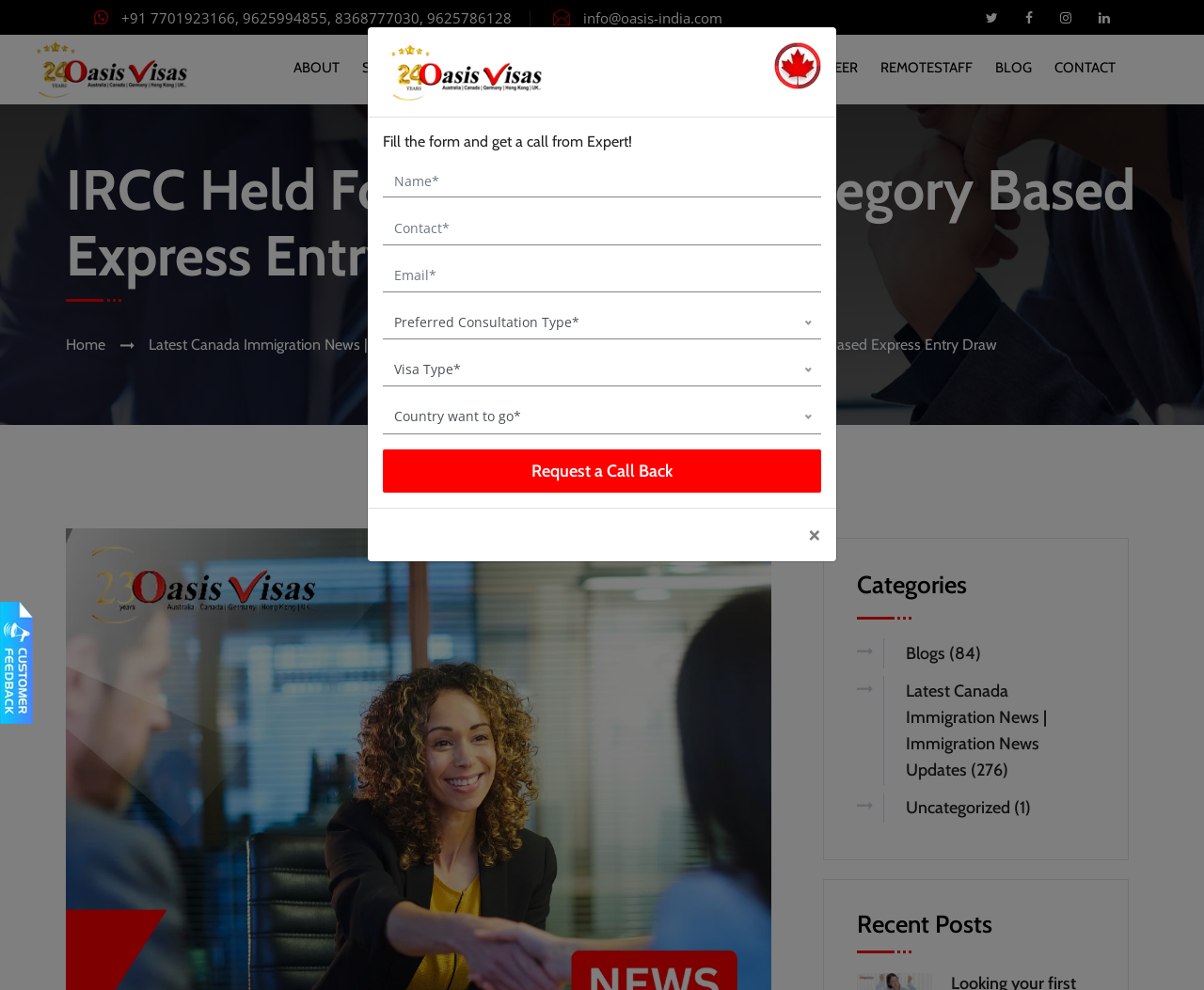Please locate the clickable area by providing the bounding box coordinates to follow this instruction: "Click on the ABOUT link".

[0.244, 0.054, 0.282, 0.083]